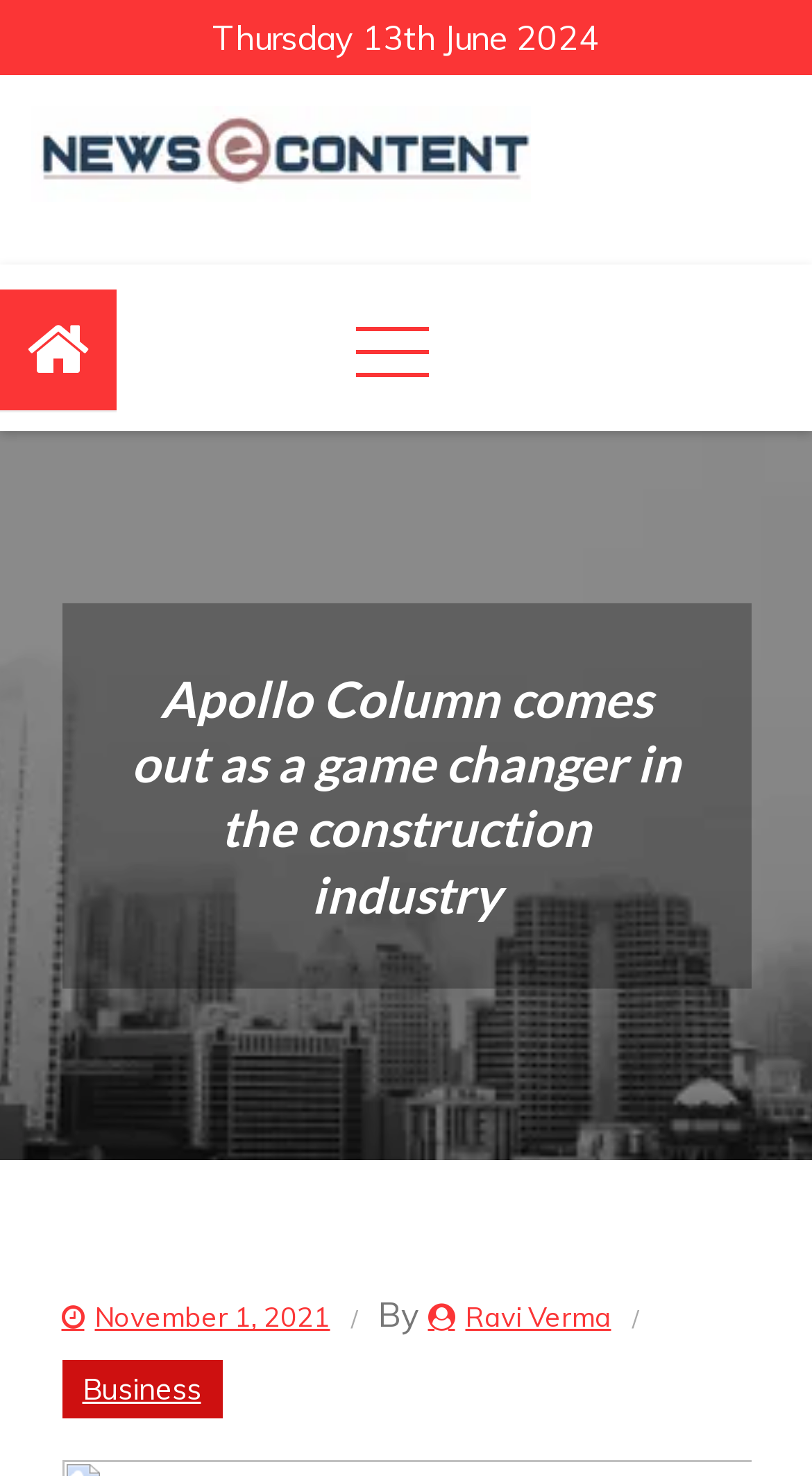Provide the bounding box coordinates for the specified HTML element described in this description: "Business". The coordinates should be four float numbers ranging from 0 to 1, in the format [left, top, right, bottom].

[0.076, 0.921, 0.273, 0.961]